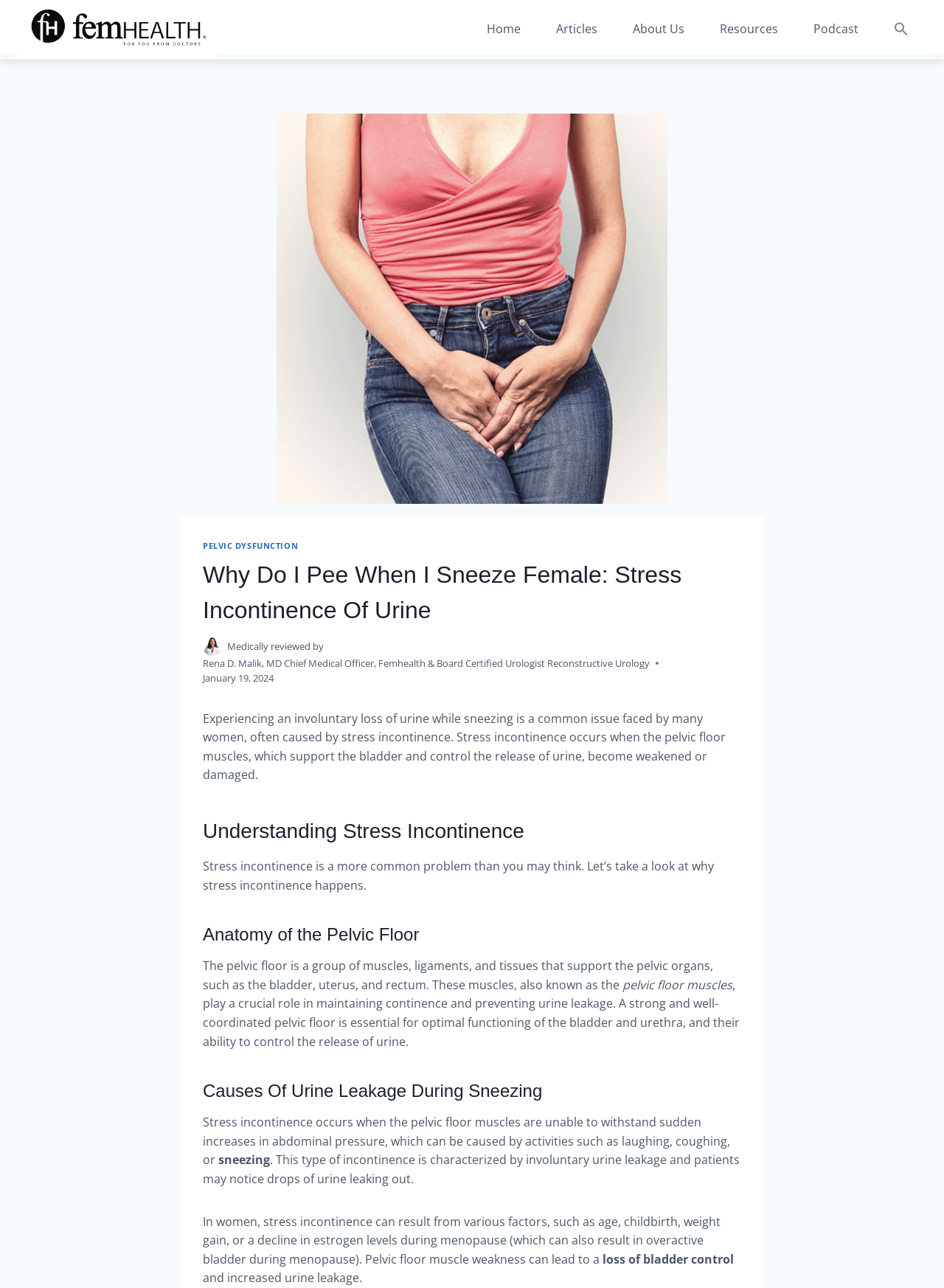Identify the bounding box for the described UI element: "aria-label="Search Icon Link"".

[0.928, 0.011, 0.981, 0.035]